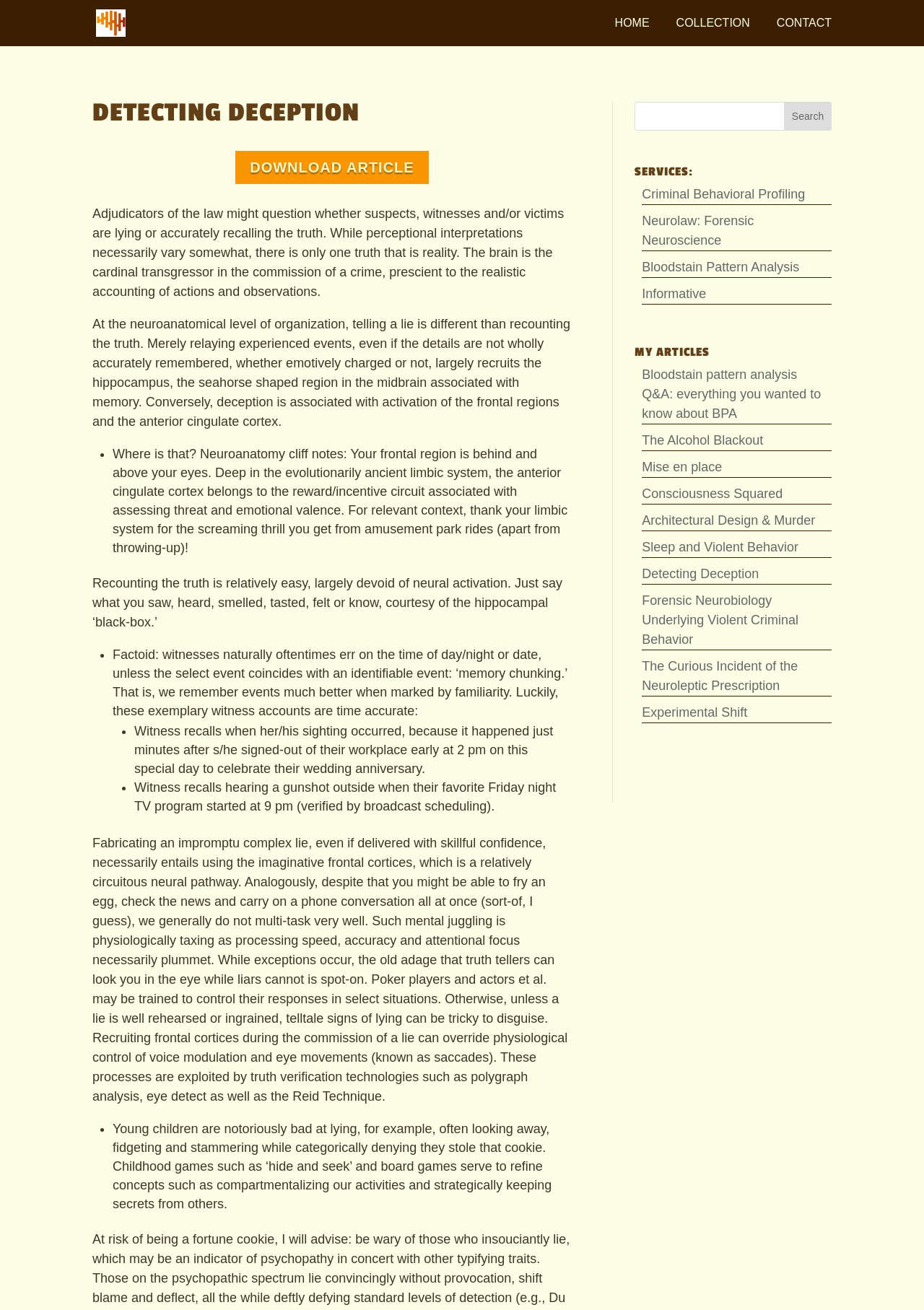Using the provided description alt="Matanuska Forensic Science", find the bounding box coordinates for the UI element. Provide the coordinates in (top-left x, top-left y, bottom-right x, bottom-right y) format, ensuring all values are between 0 and 1.

[0.104, 0.011, 0.136, 0.022]